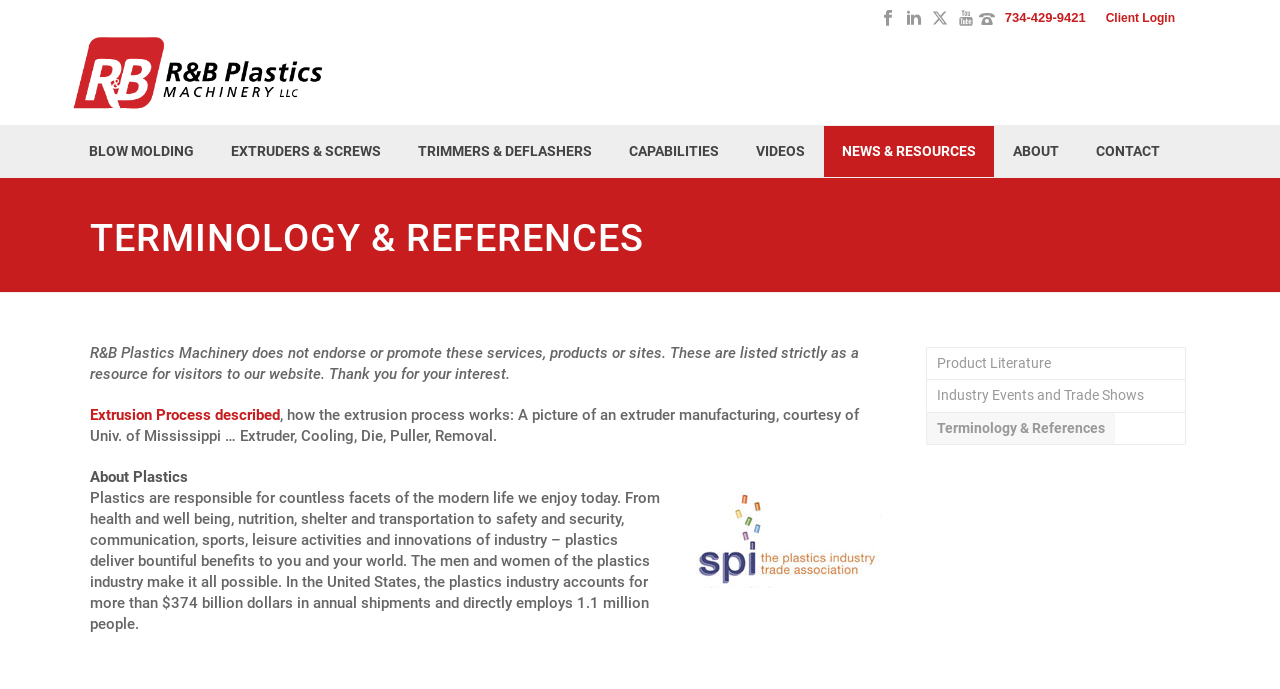Explain the webpage's design and content in an elaborate manner.

The webpage is about R&B Plastics Machinery, specifically the Terminology & References section. At the top right corner, there is a client login link and a phone number link. Below them, there are four social media links, each accompanied by an image. 

On the top left, the company name "R&B Plastics Machinery" is displayed as a link. Below it, there is a menu with seven options: BLOW MOLDING, EXTRUDERS & SCREWS, TRIMMERS & DEFLASHERS, CAPABILITIES, VIDEOS, NEWS & RESOURCES, and ABOUT. Each option has a dropdown menu.

The main content of the page starts with a heading "TERMINOLOGY & REFERENCES" followed by a disclaimer stating that the listed services, products, or sites are not endorsed or promoted by R&B Plastics Machinery. 

Below the disclaimer, there is a link to "Extrusion Process described" and a brief description of the extrusion process, accompanied by an image. There is also a section titled "About Plastics" with a brief text describing the importance of plastics in modern life. 

On the right side of the page, there is an image of the "spi logo" and a complementary section with three links: Product Literature, Industry Events and Trade Shows, and Terminology & References.